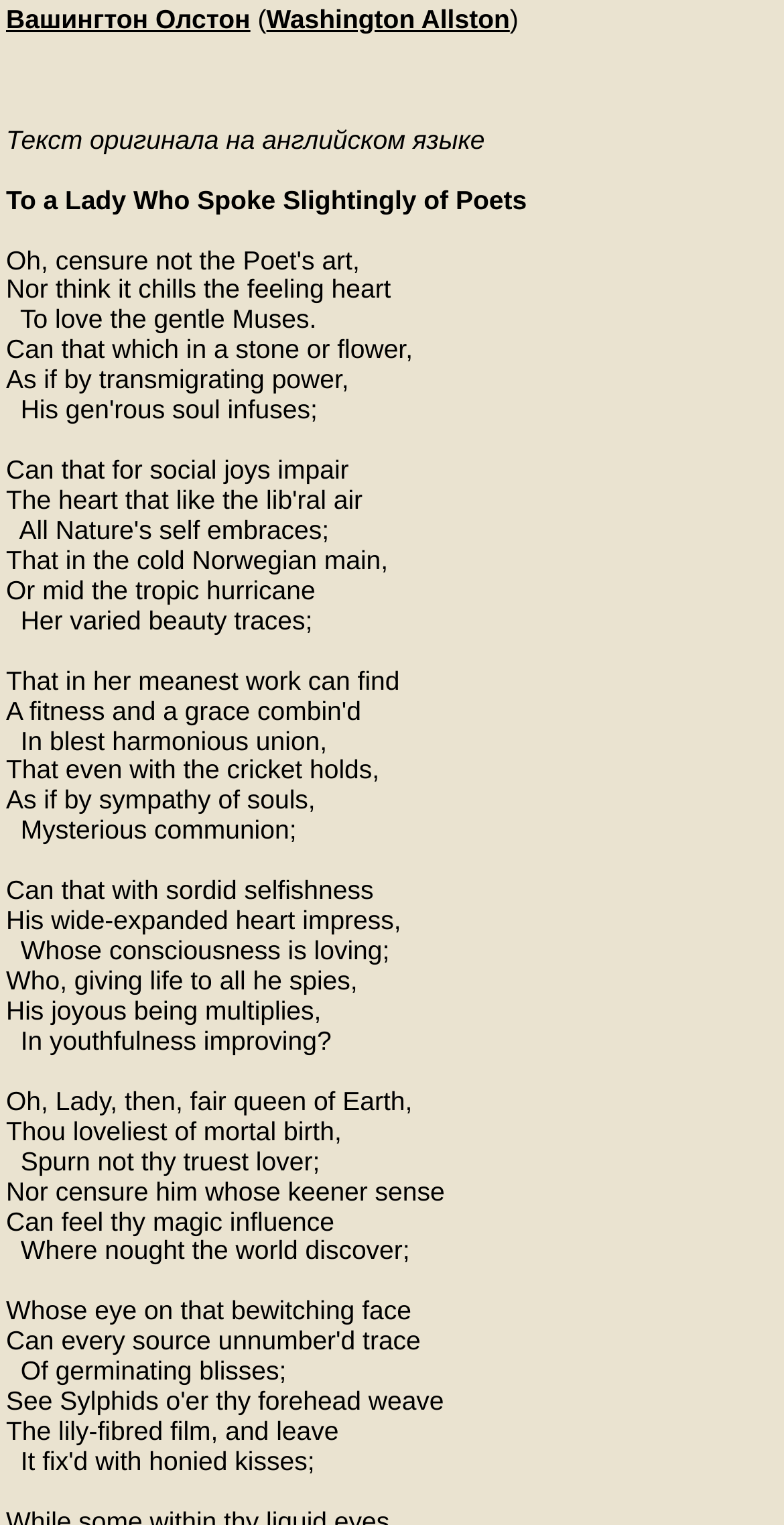Determine the bounding box for the described HTML element: "Washington Allston". Ensure the coordinates are four float numbers between 0 and 1 in the format [left, top, right, bottom].

[0.34, 0.003, 0.65, 0.022]